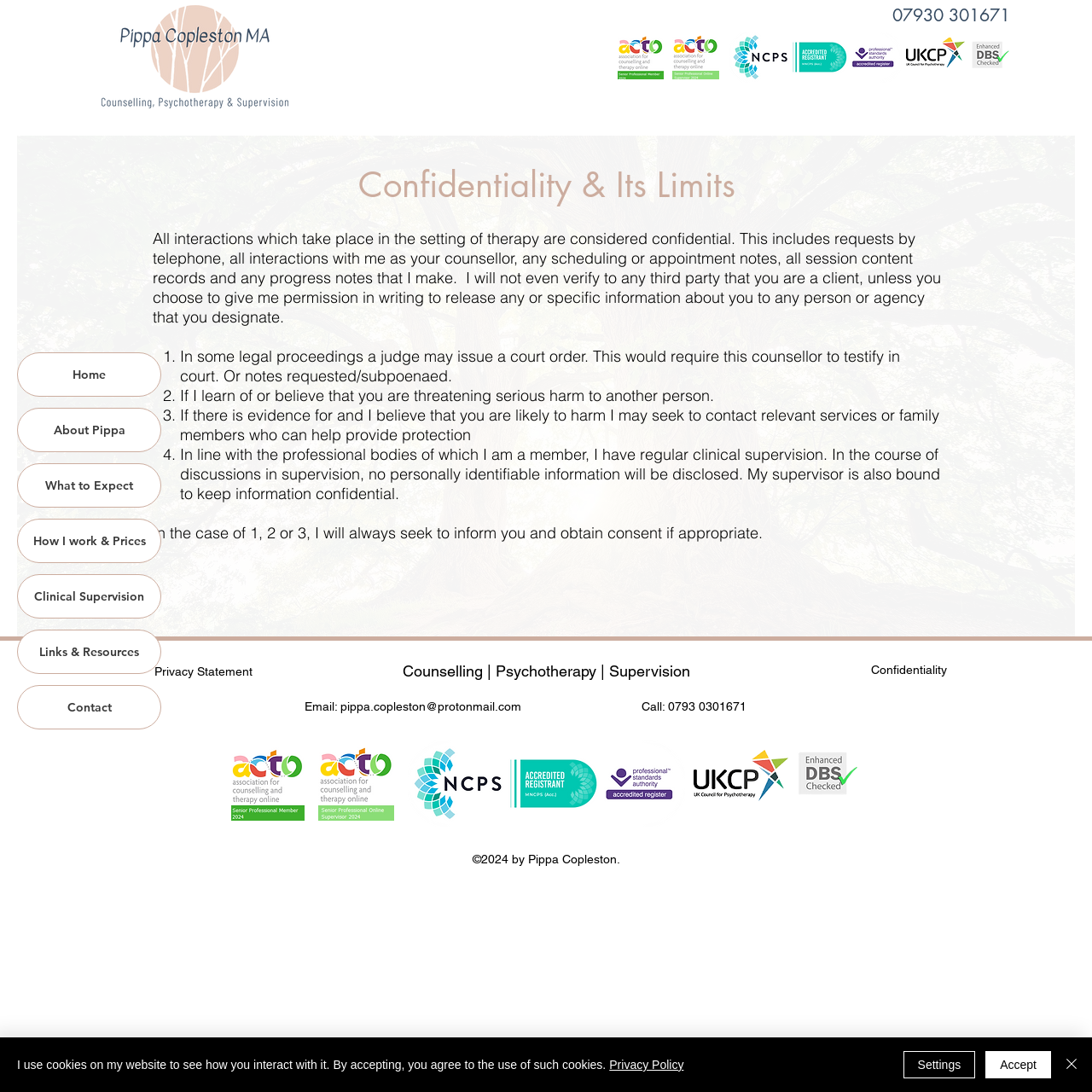Please extract the primary headline from the webpage.

Confidentiality & Its Limits